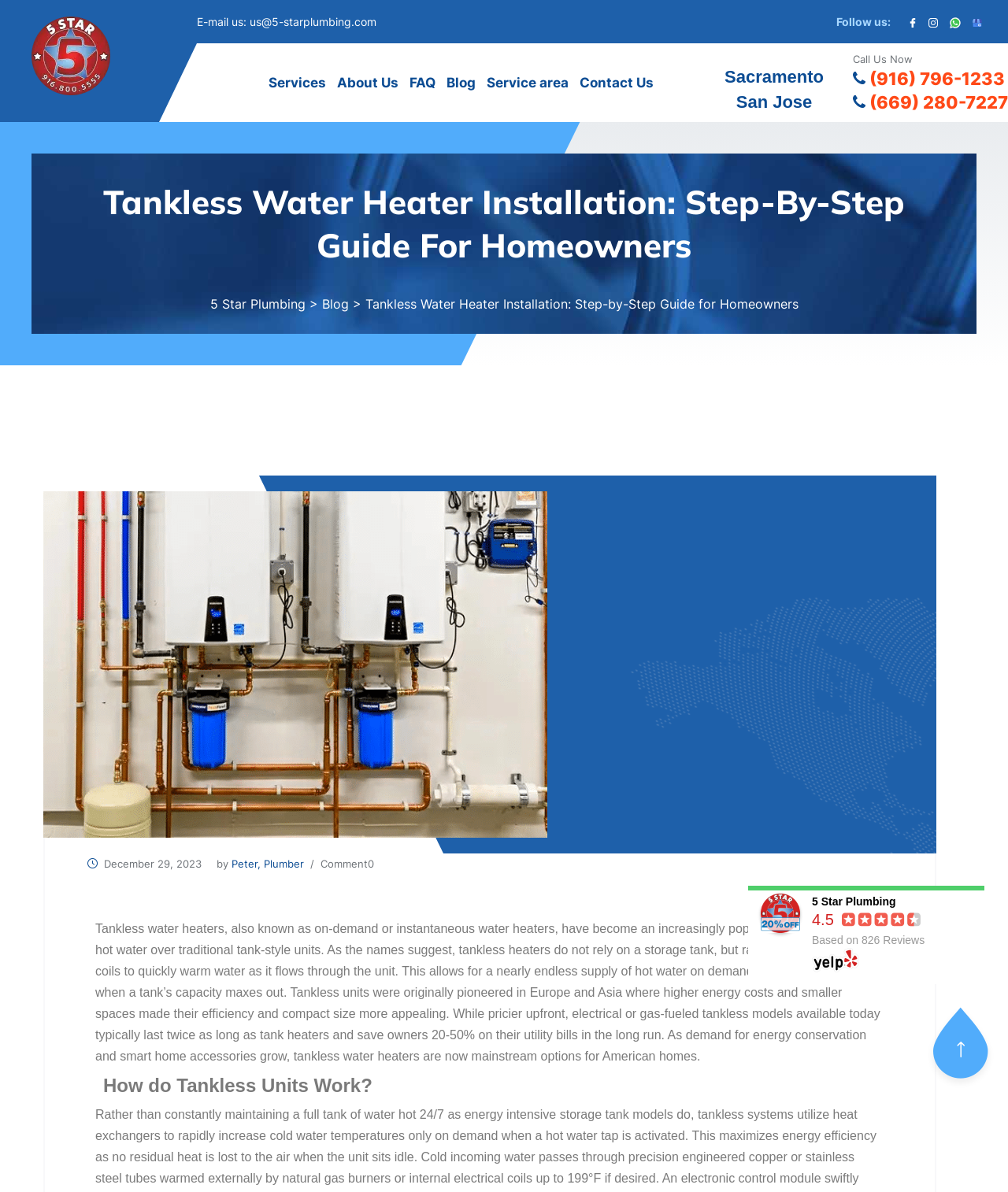Determine the bounding box coordinates for the UI element with the following description: "5 Star Plumbing". The coordinates should be four float numbers between 0 and 1, represented as [left, top, right, bottom].

[0.805, 0.751, 0.889, 0.761]